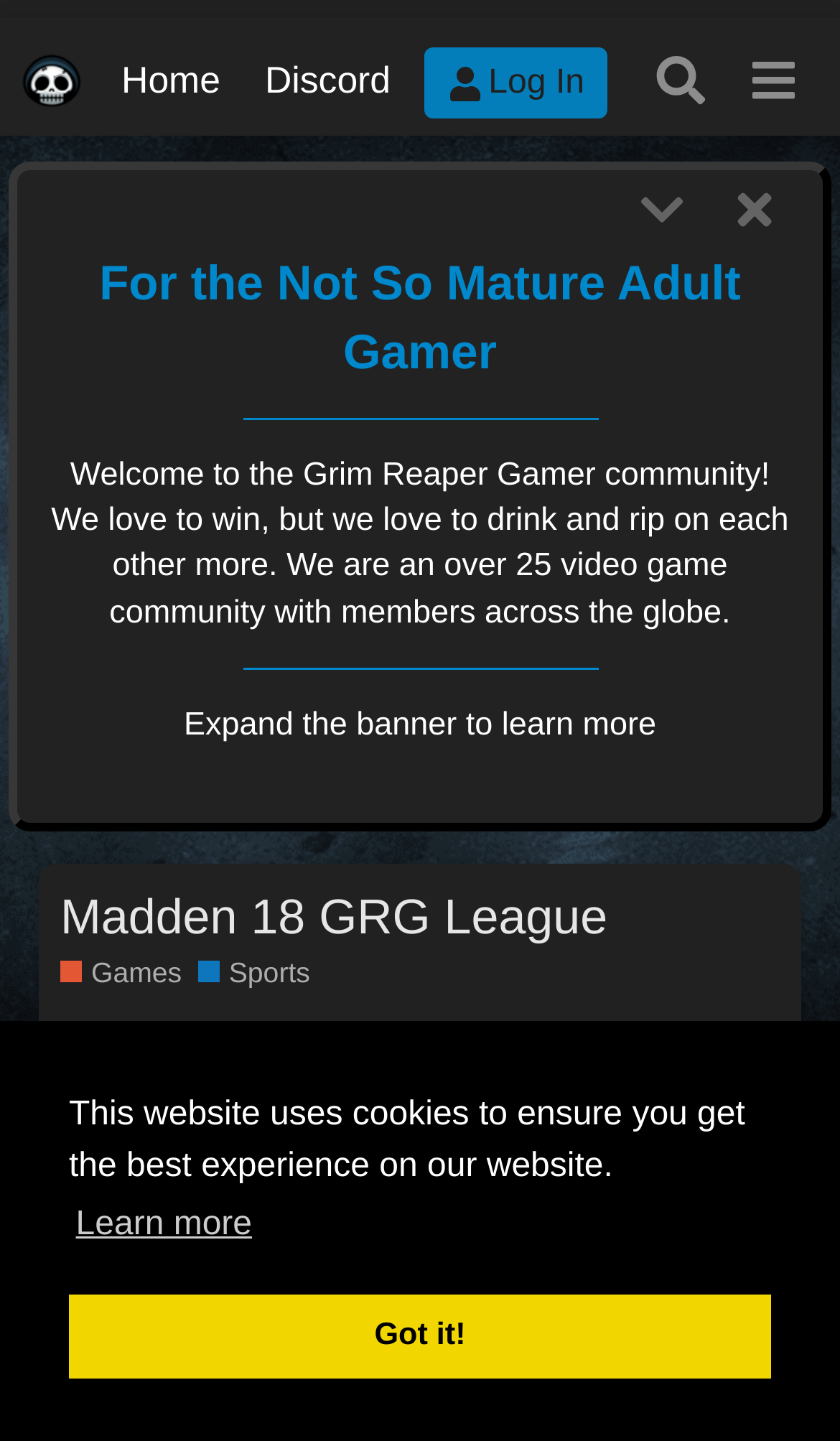Bounding box coordinates should be in the format (top-left x, top-left y, bottom-right x, bottom-right y) and all values should be floating point numbers between 0 and 1. Determine the bounding box coordinate for the UI element described as: shortbus

[0.687, 0.107, 0.799, 0.143]